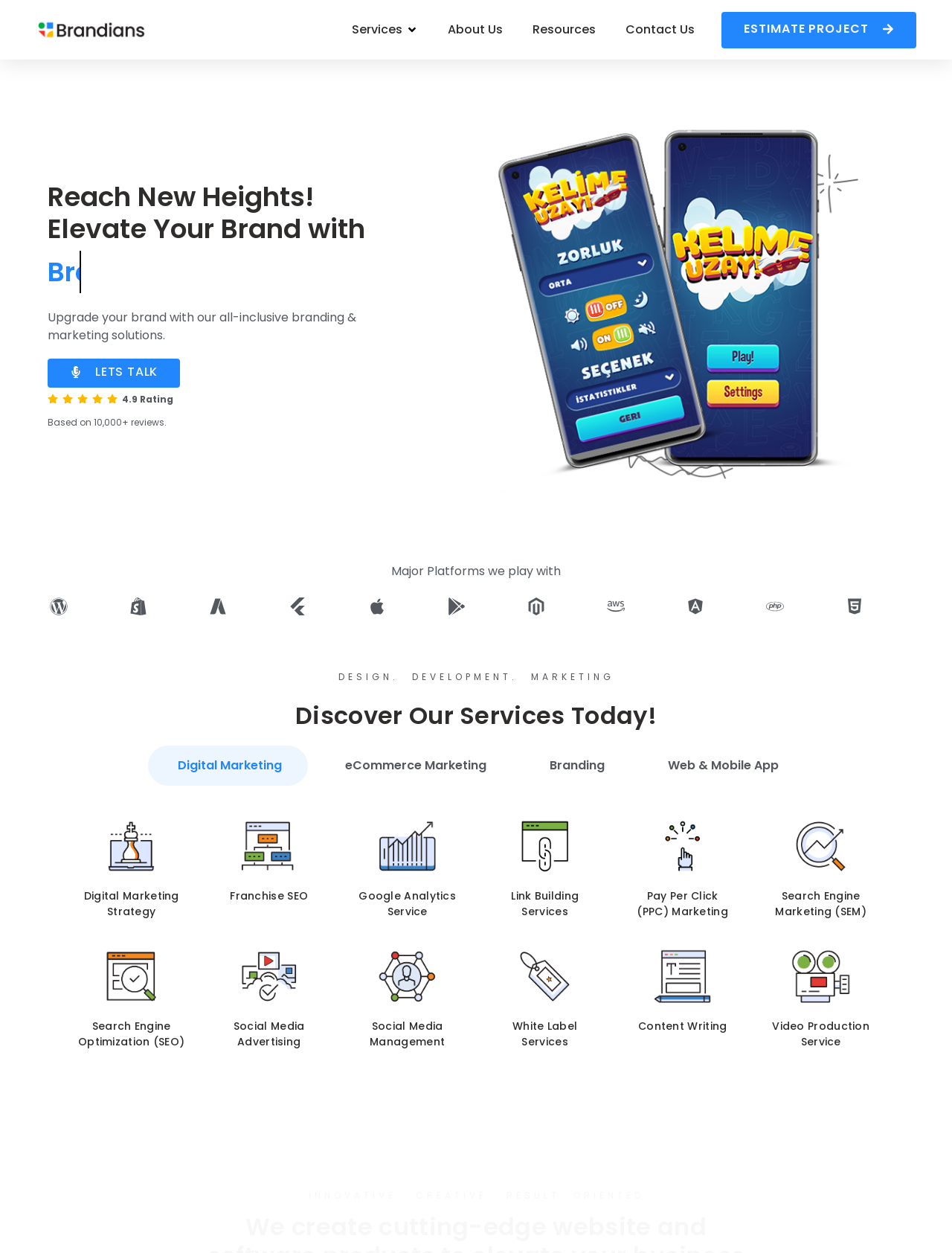Please mark the bounding box coordinates of the area that should be clicked to carry out the instruction: "Click the 'ESTIMATE PROJECT' button".

[0.758, 0.009, 0.962, 0.038]